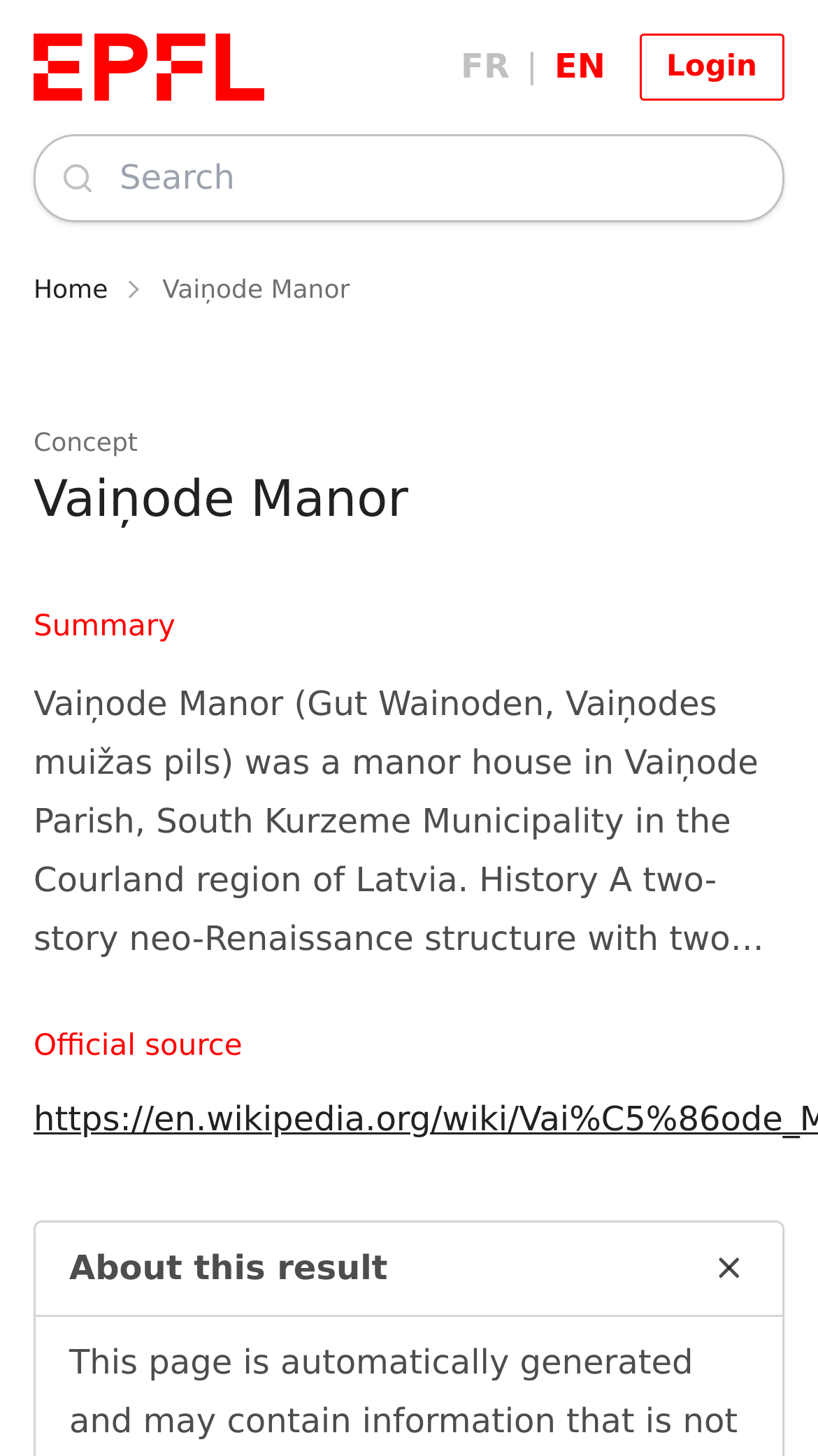How many language options are available on the webpage?
Please describe in detail the information shown in the image to answer the question.

The webpage provides two language options, French (FR) and English (EN), which can be switched using the links at the top-right corner of the page.